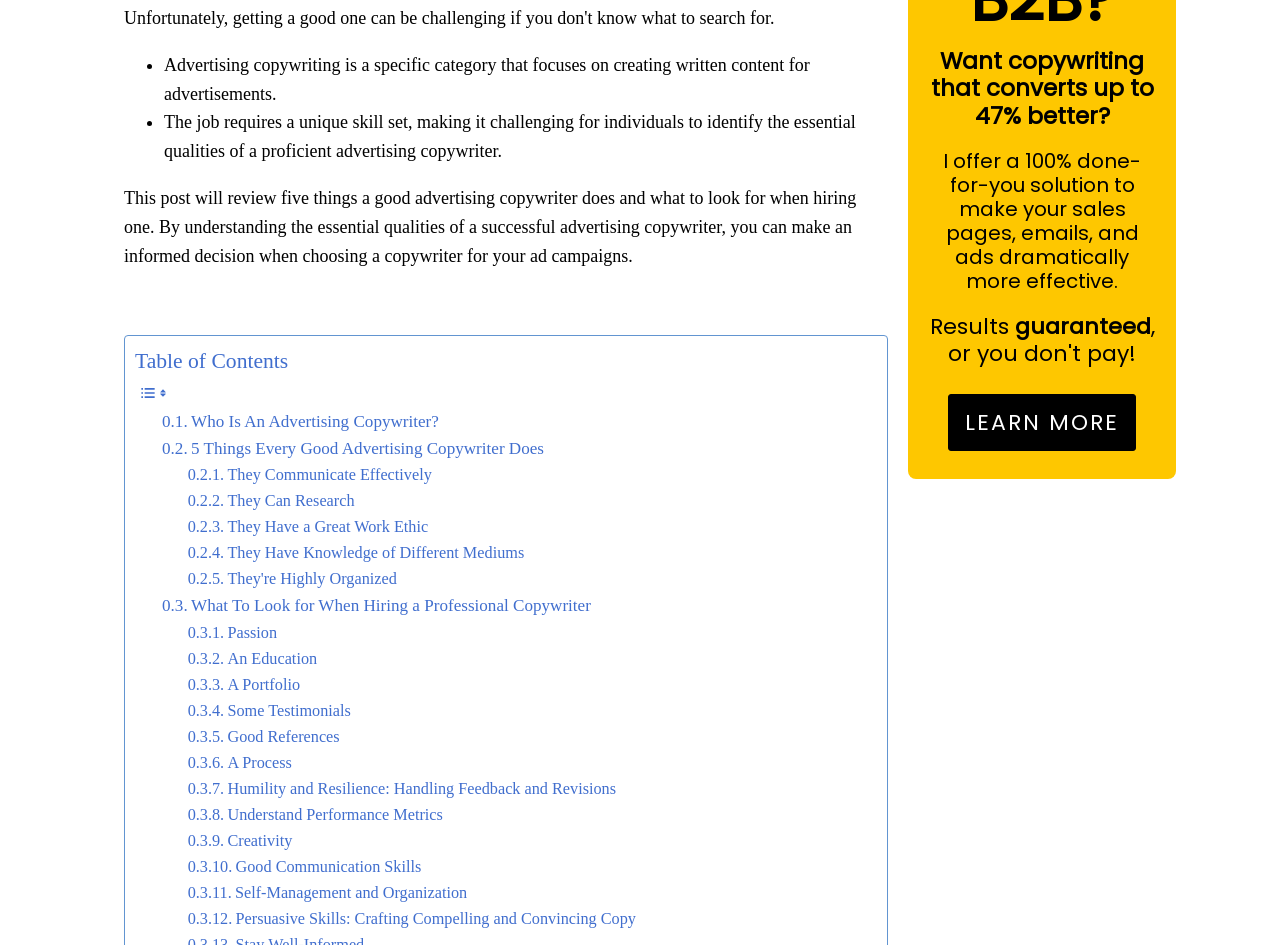Highlight the bounding box of the UI element that corresponds to this description: "HOME".

None